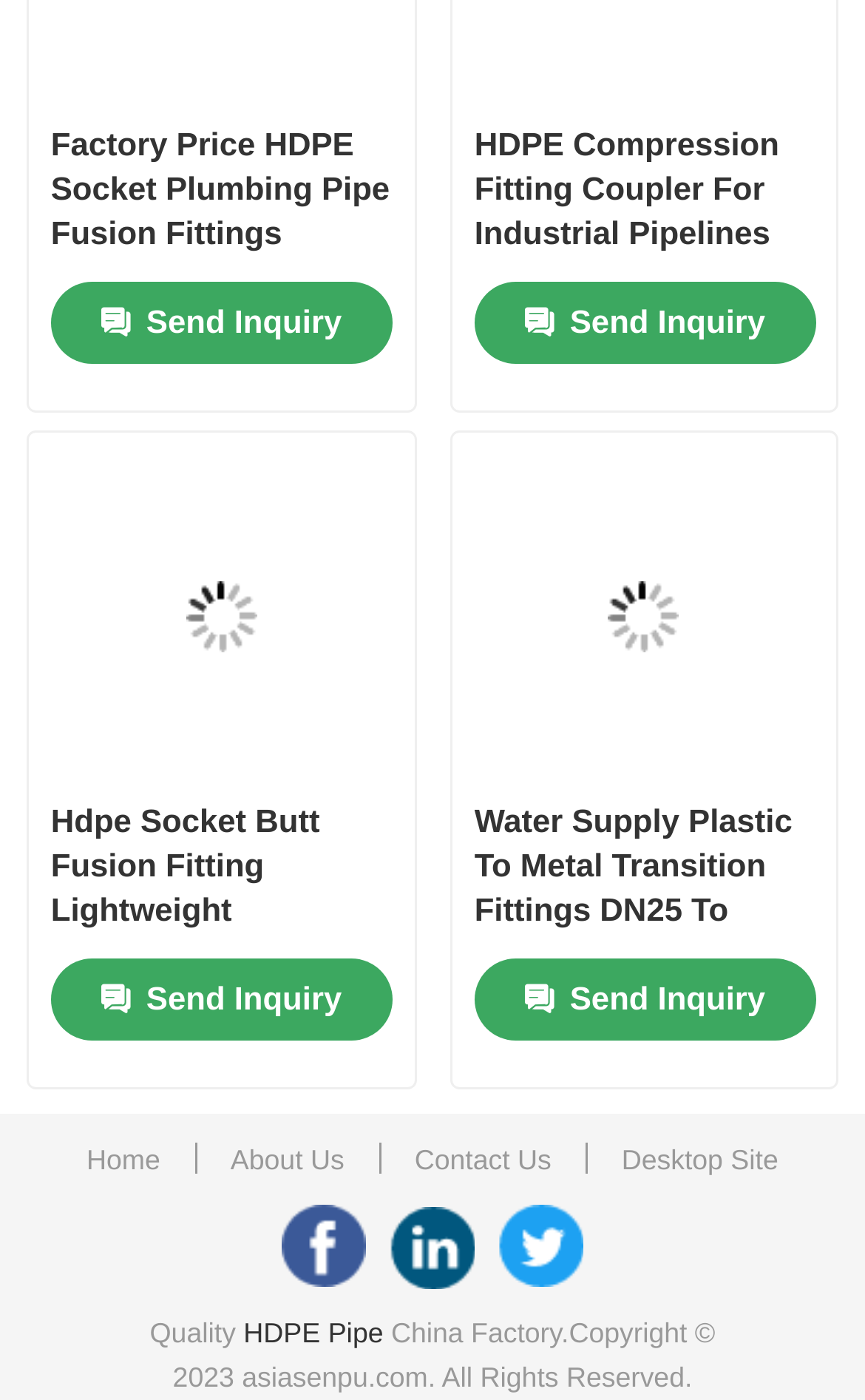Determine the bounding box for the UI element as described: "HDPE Pipe Fittings". The coordinates should be represented as four float numbers between 0 and 1, formatted as [left, top, right, bottom].

[0.08, 0.729, 0.92, 0.817]